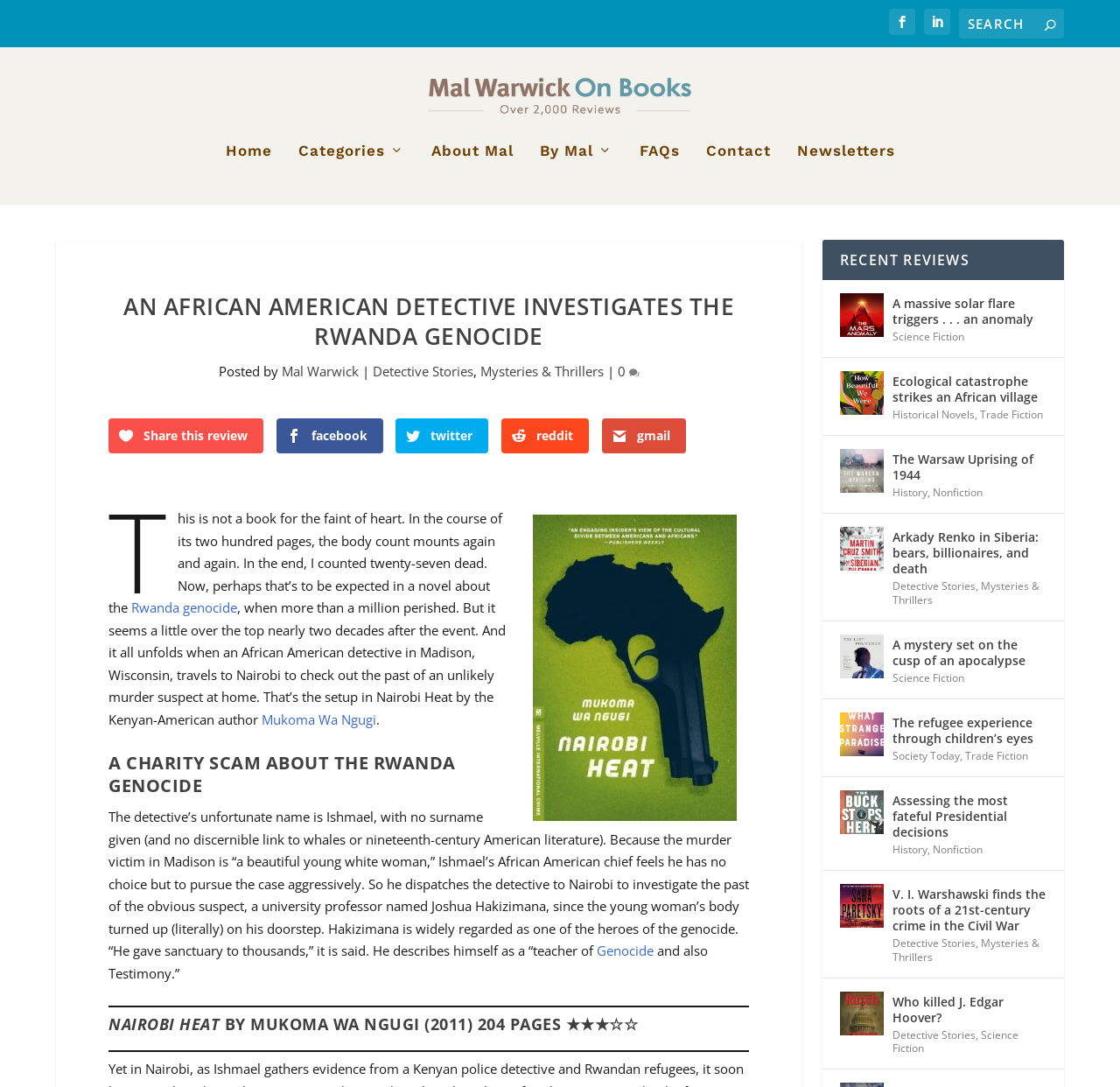What is the location where the detective travels to investigate the past of the murder suspect? Analyze the screenshot and reply with just one word or a short phrase.

Nairobi